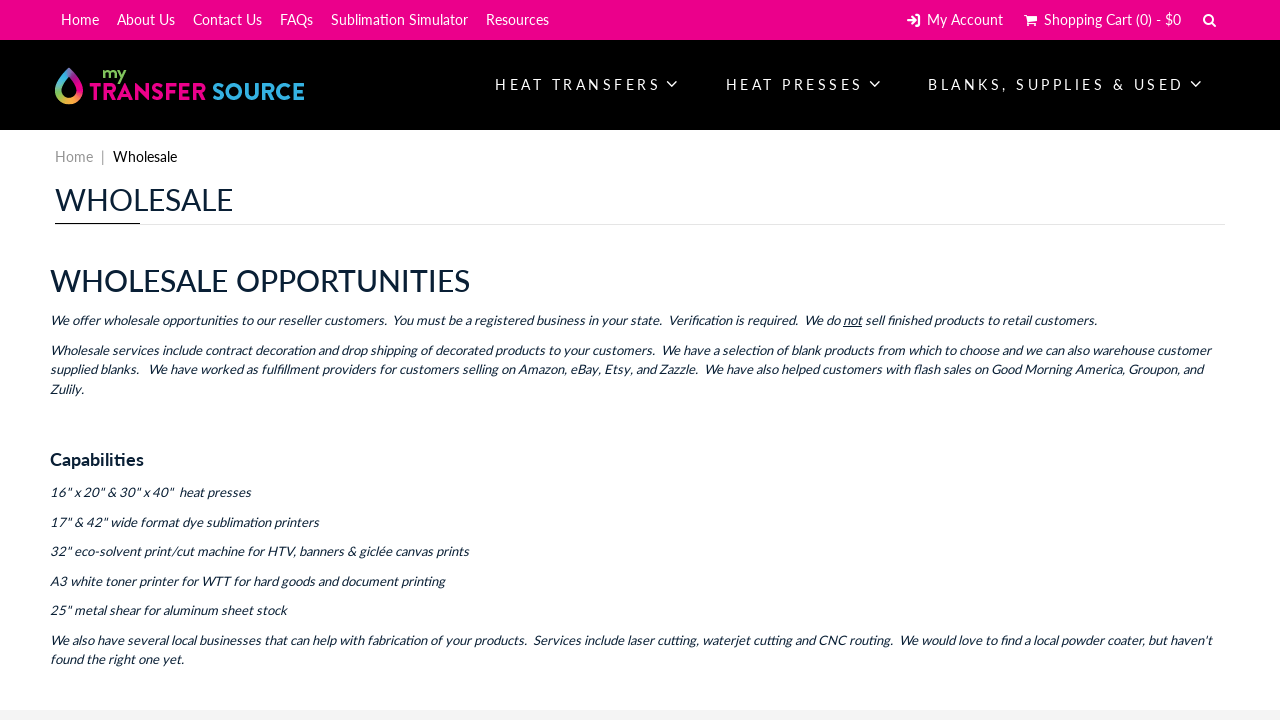What type of business is required for wholesale opportunities?
Make sure to answer the question with a detailed and comprehensive explanation.

According to the webpage, wholesale opportunities are offered to reseller customers who must be a registered business in their state, which implies that a registered business is required for wholesale opportunities.